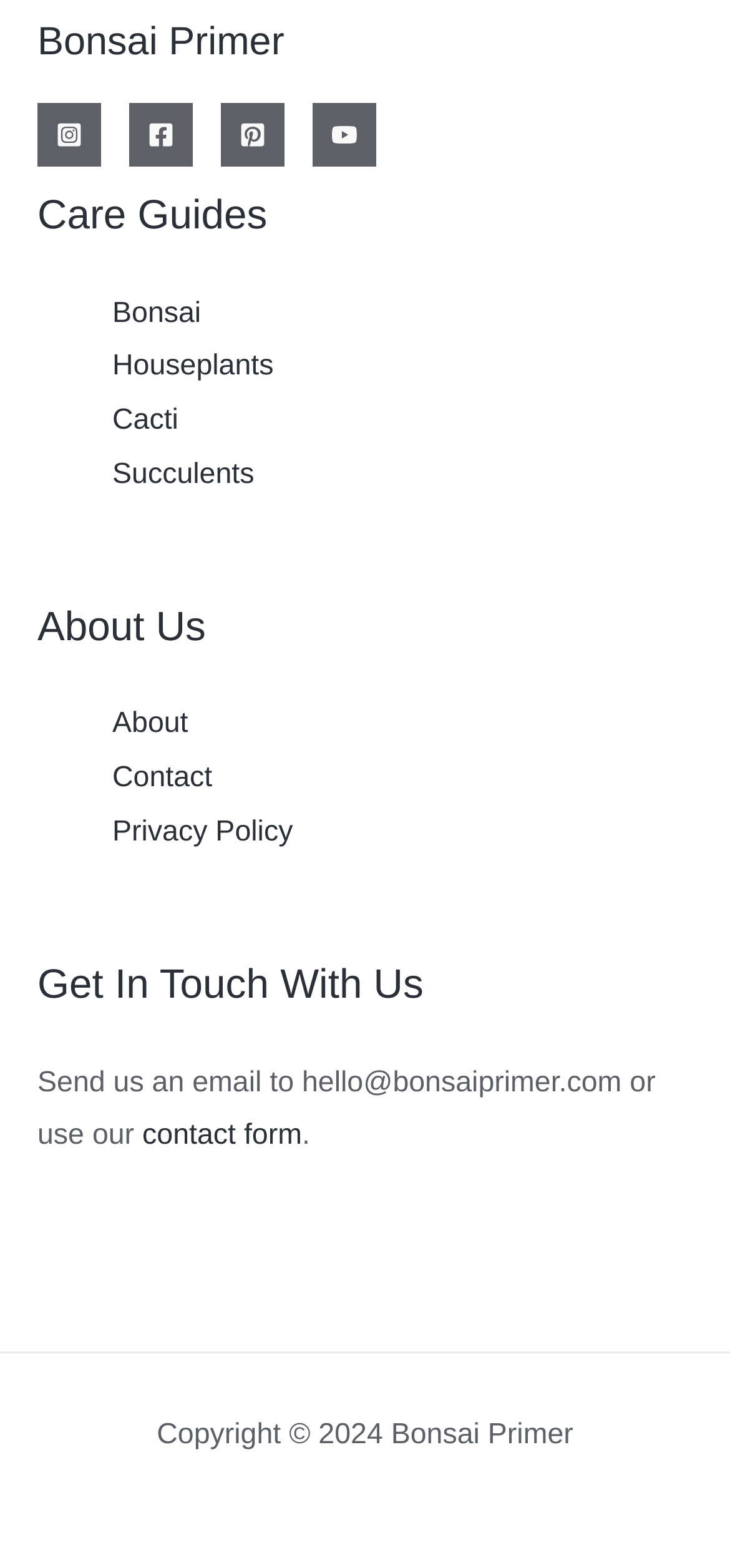Determine the bounding box coordinates for the clickable element required to fulfill the instruction: "View Care Guides". Provide the coordinates as four float numbers between 0 and 1, i.e., [left, top, right, bottom].

[0.051, 0.118, 0.949, 0.157]